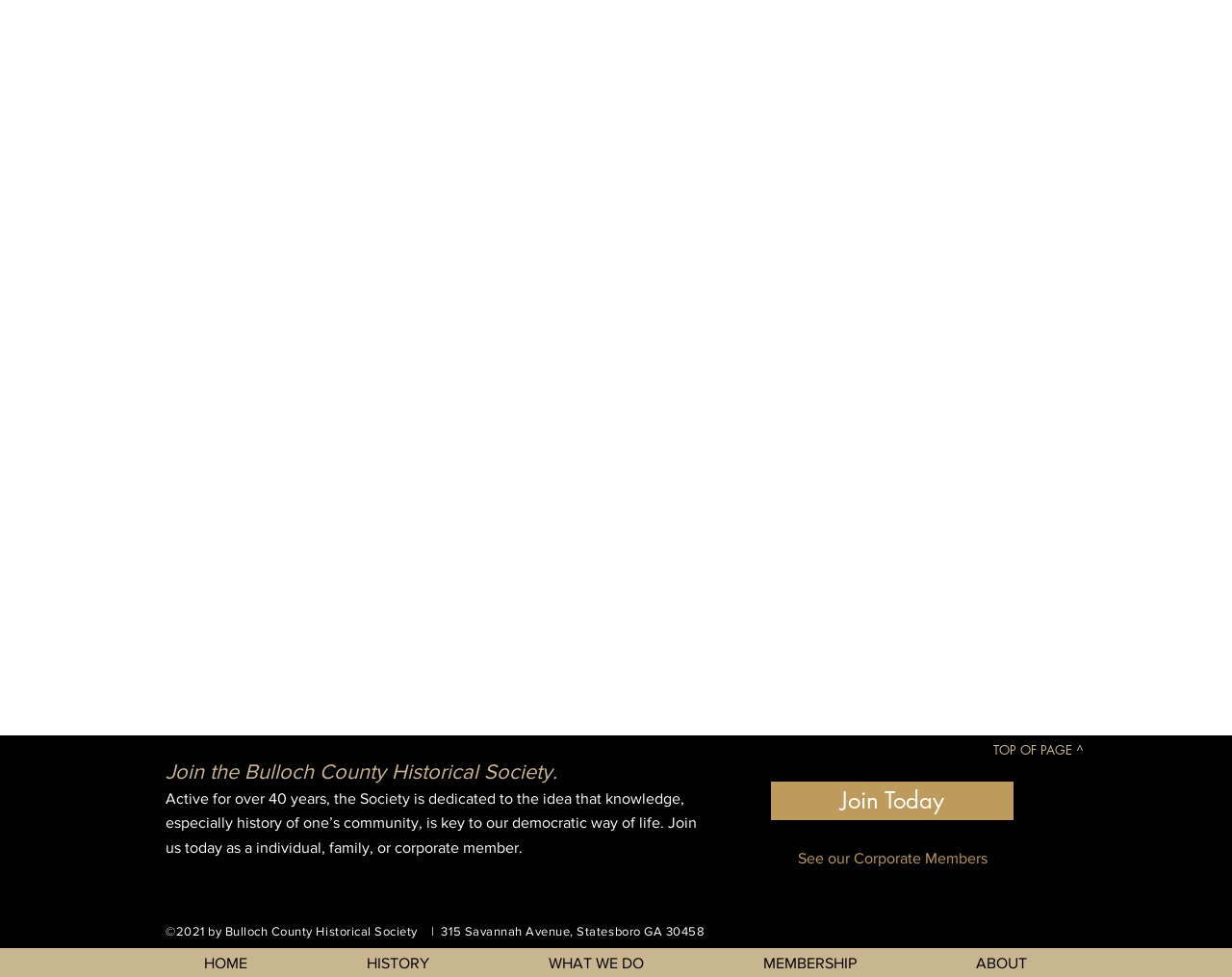Select the bounding box coordinates of the element I need to click to carry out the following instruction: "View corporate members".

[0.625, 0.867, 0.824, 0.892]